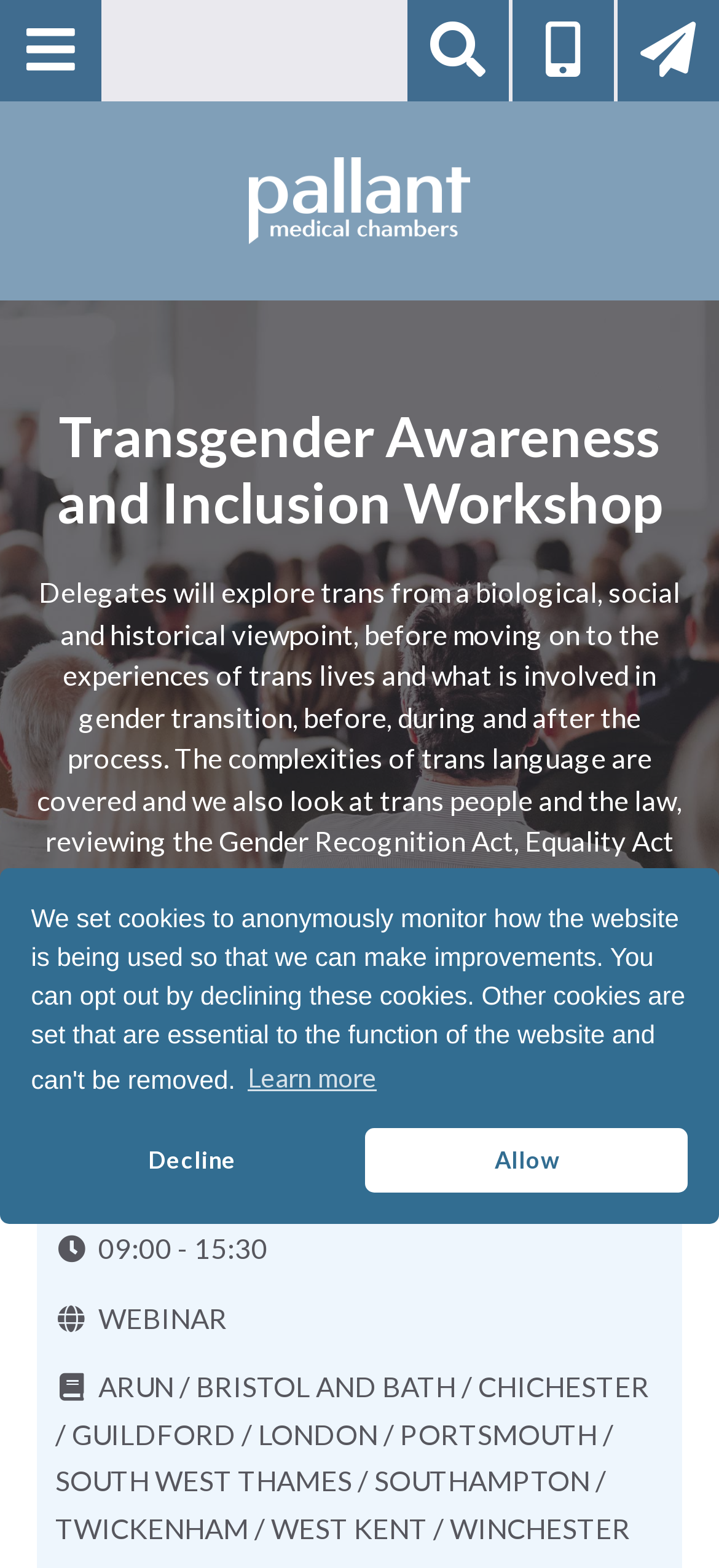What is the format of the workshop?
Using the information presented in the image, please offer a detailed response to the question.

I found the answer by looking at the event details section, where it lists the format as 'WEBINAR'.